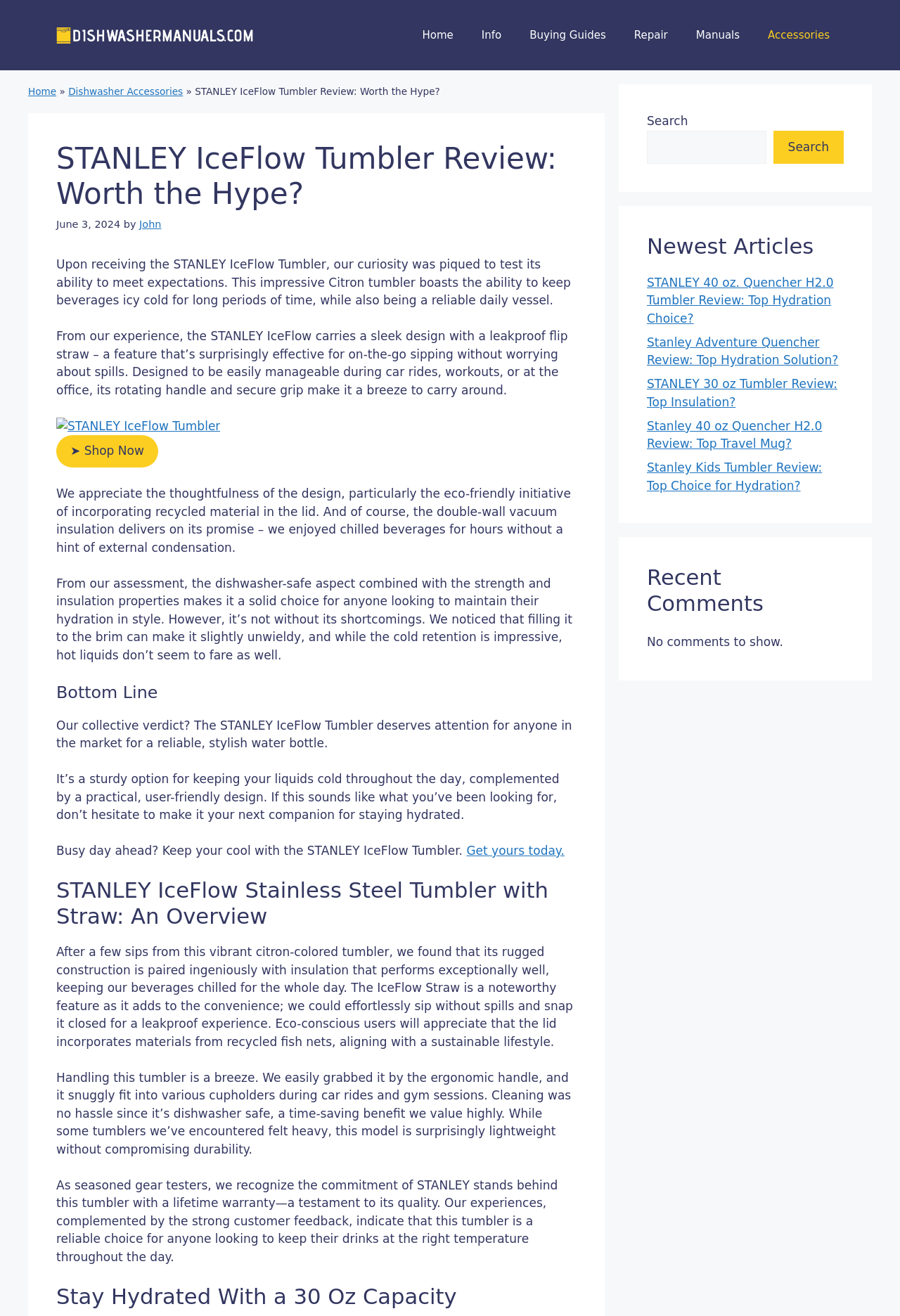What is the material used in the lid of the tumbler?
Based on the screenshot, respond with a single word or phrase.

Recycled fish nets